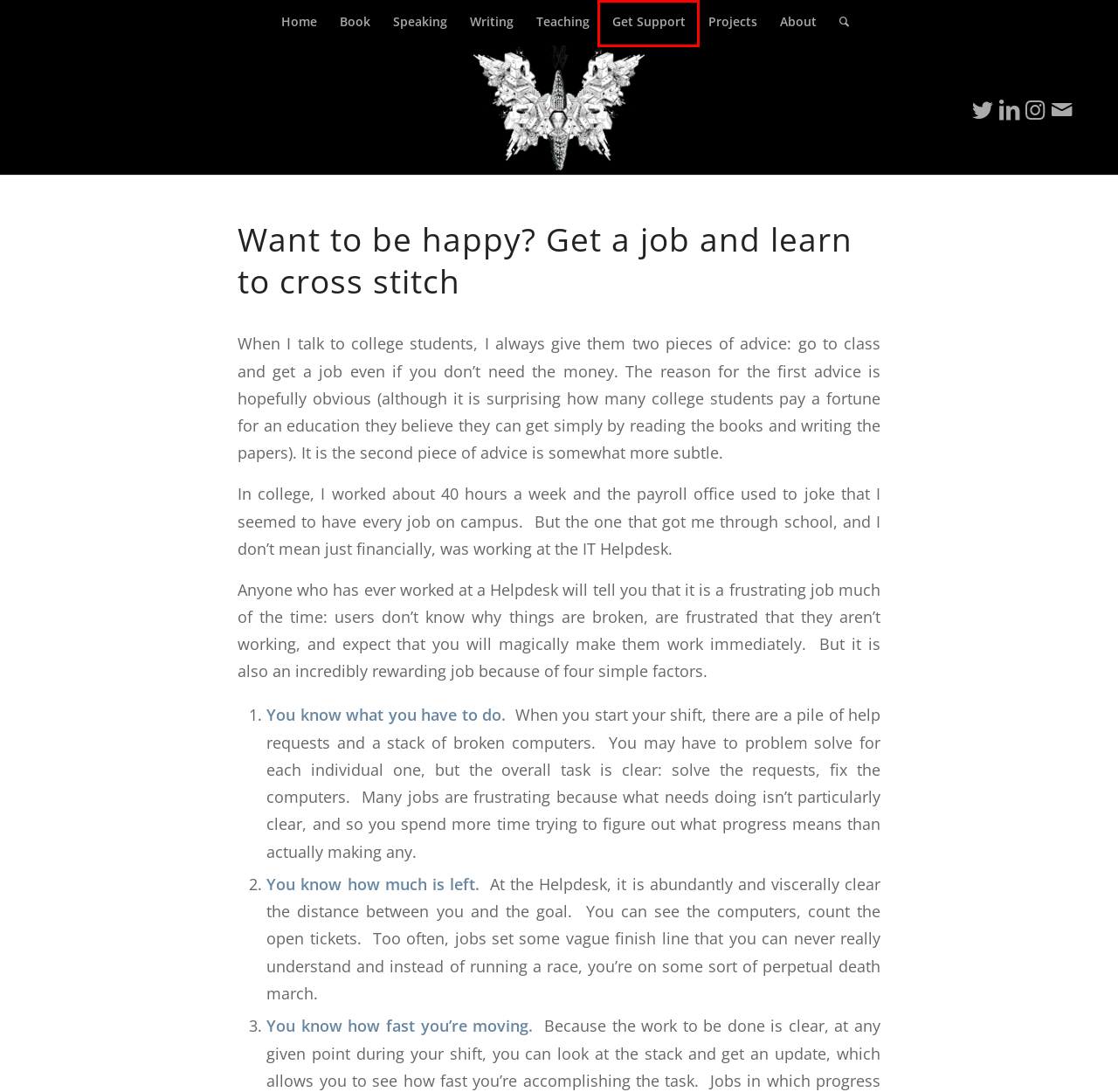You have a screenshot of a webpage with a red rectangle bounding box around a UI element. Choose the best description that matches the new page after clicking the element within the bounding box. The candidate descriptions are:
A. Get Support – Matt Wallaert
B. About – Matt Wallaert
C. Writing – Matt Wallaert
D. Matt Wallaert – Start at the End
E. Projects – Matt Wallaert
F. Want to be happy? Get a job and learn to cross stitch – Matt Wallaert
G. Start At The End – Matt Wallaert
H. Learn how to do behavioral science in any context

A